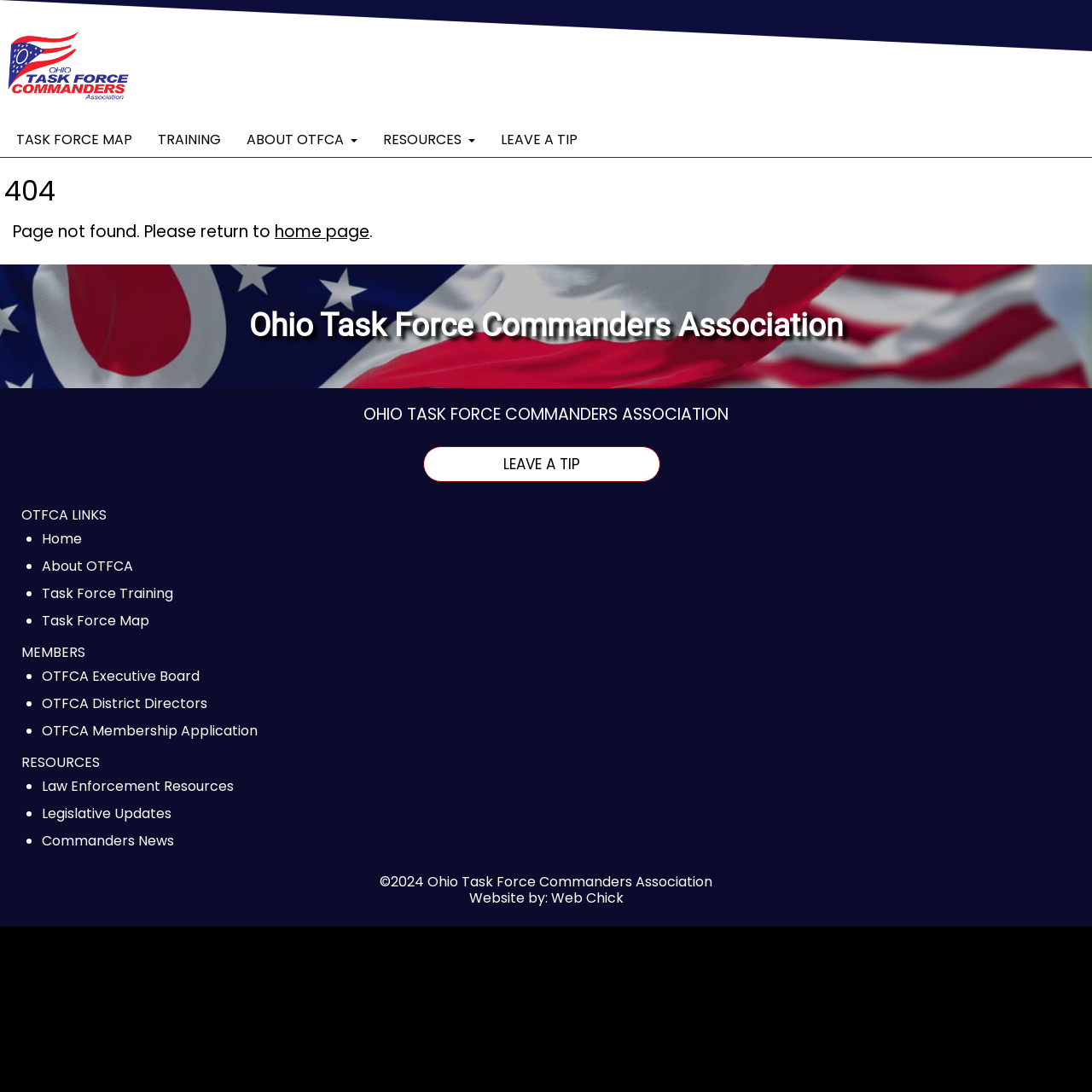What is the purpose of the 'LEAVE A TIP' link?
Please use the visual content to give a single word or phrase answer.

To report a tip